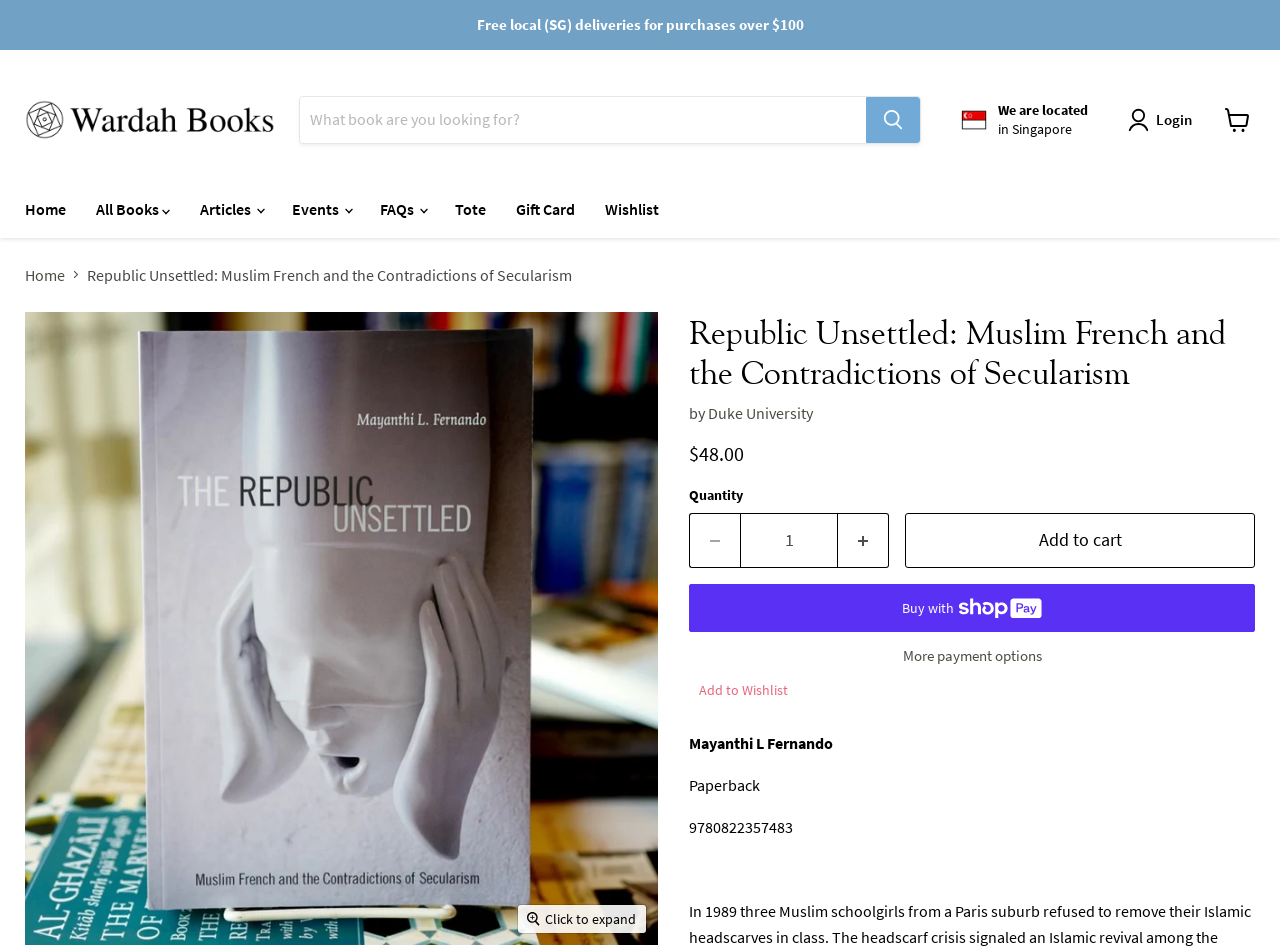Locate the bounding box coordinates of the element that should be clicked to execute the following instruction: "Click to expand".

[0.405, 0.955, 0.505, 0.985]